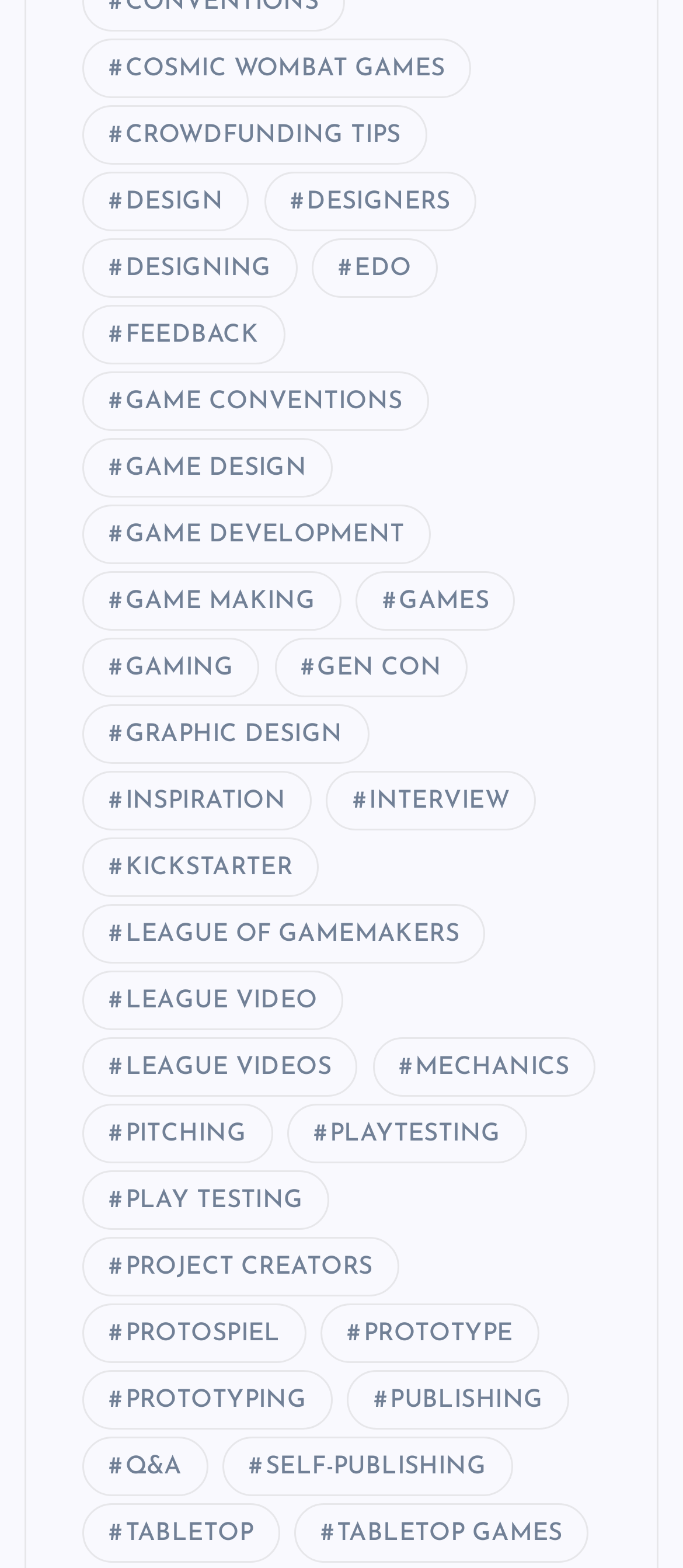What is the category located next to 'DESIGNERS'?
Please answer the question with as much detail as possible using the screenshot.

By examining the links and their bounding box coordinates, I found that 'DESIGNING' is located next to 'DESIGNERS' on the webpage.